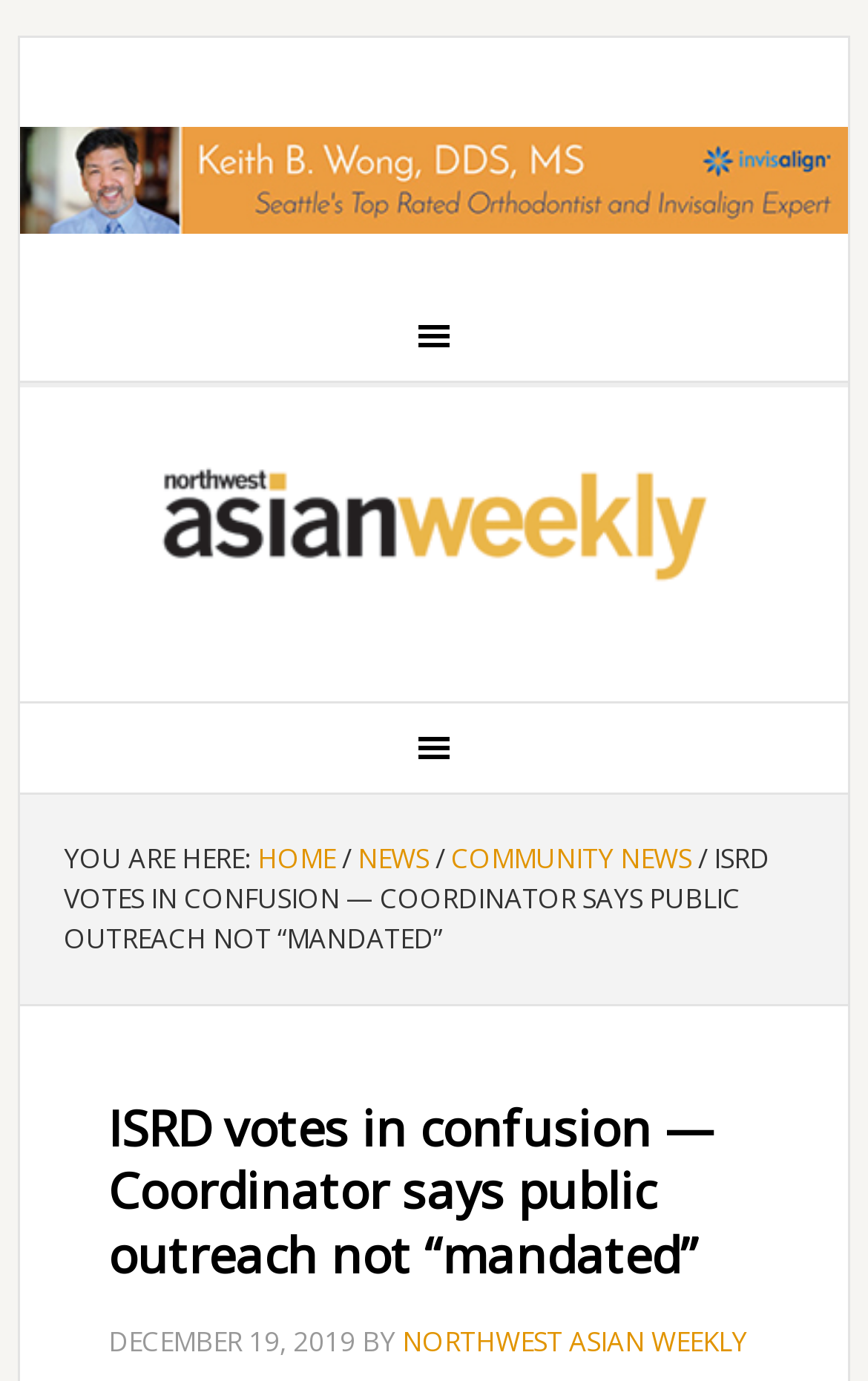Provide a one-word or short-phrase response to the question:
What is the type of the 'YOU ARE HERE:' element?

StaticText